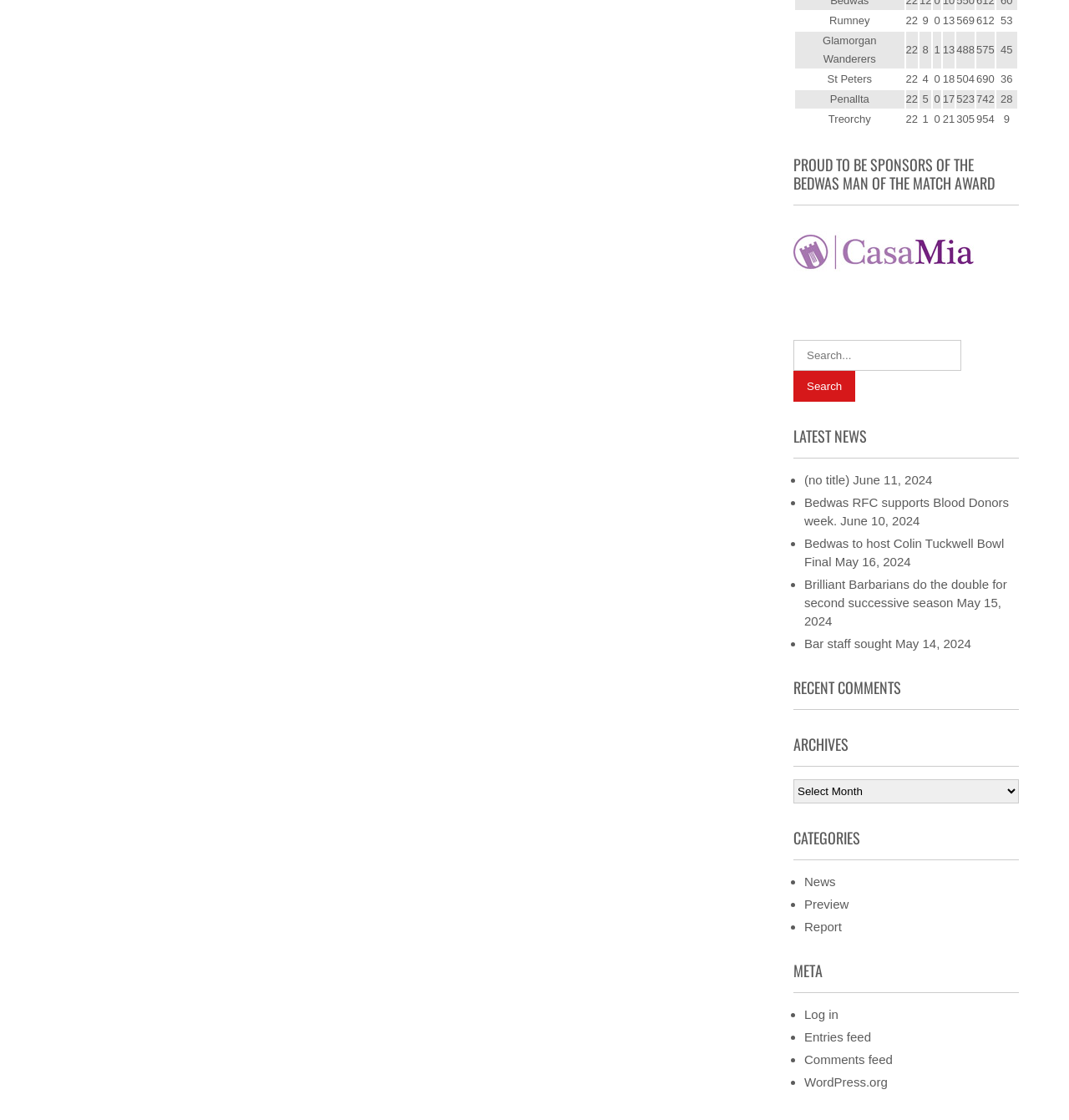Identify the bounding box coordinates for the element you need to click to achieve the following task: "Click on the link 'Bedwas RFC supports Blood Donors week.'". Provide the bounding box coordinates as four float numbers between 0 and 1, in the form [left, top, right, bottom].

[0.752, 0.442, 0.944, 0.471]